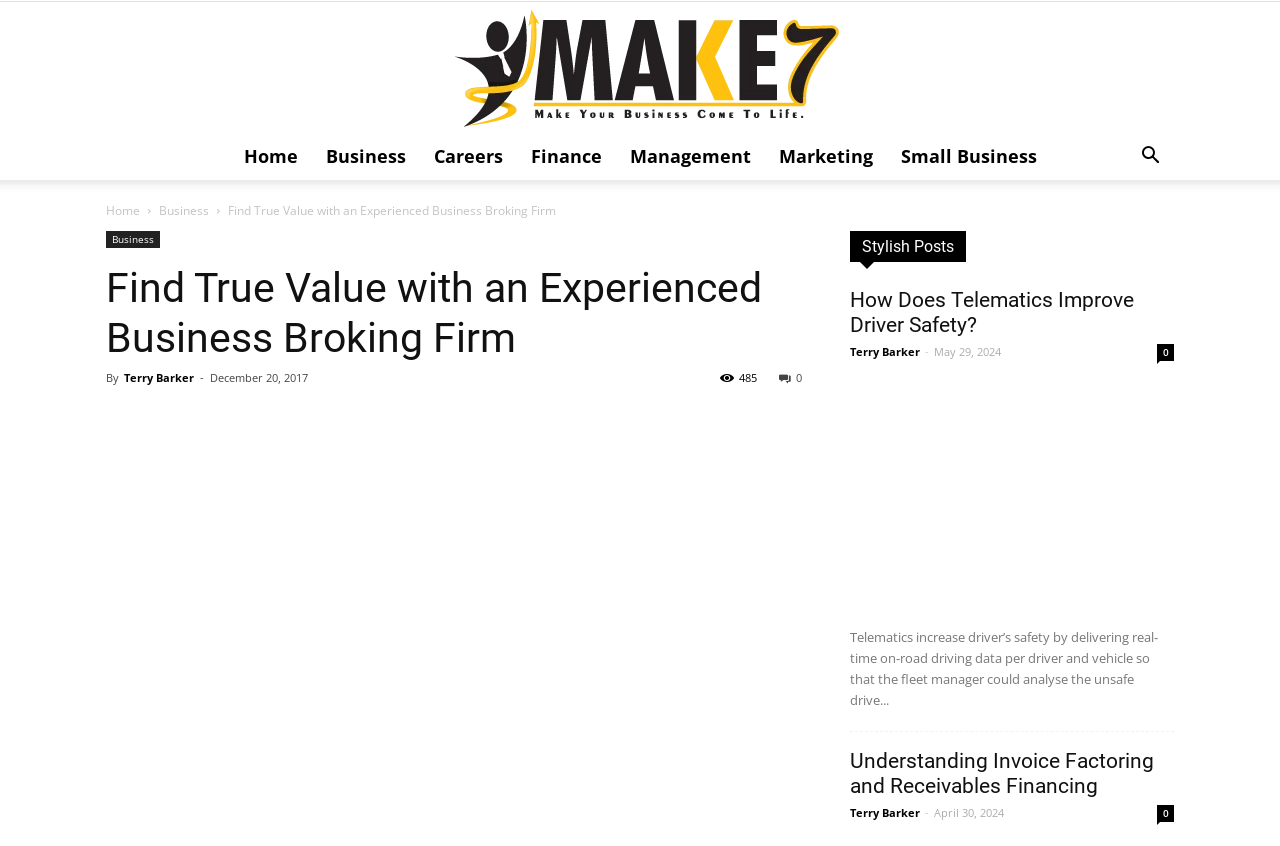Locate the bounding box coordinates of the area where you should click to accomplish the instruction: "View 'Driver Safety' image".

[0.664, 0.447, 0.917, 0.725]